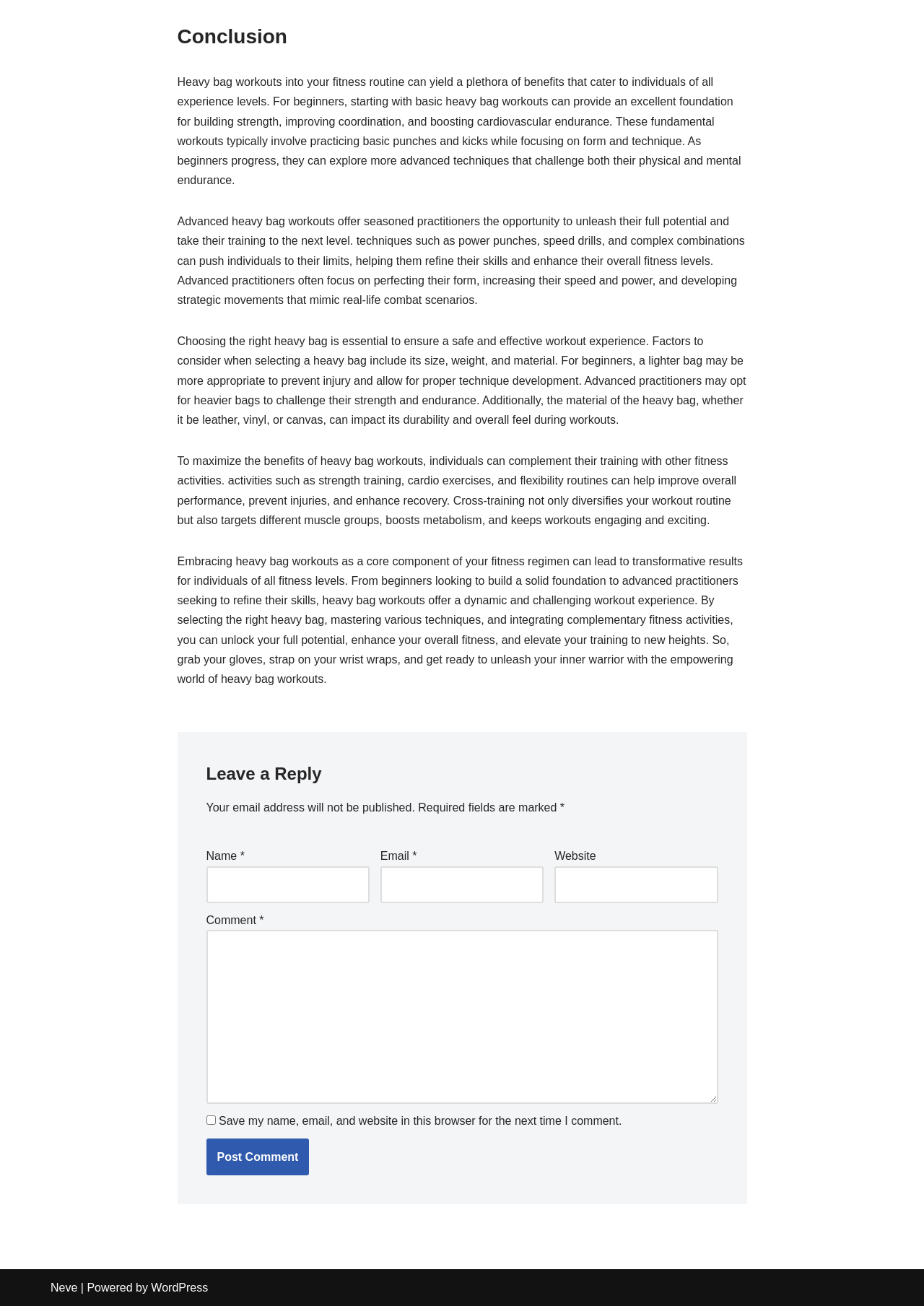What is required to leave a reply on this webpage?
Based on the screenshot, provide a one-word or short-phrase response.

Name and email